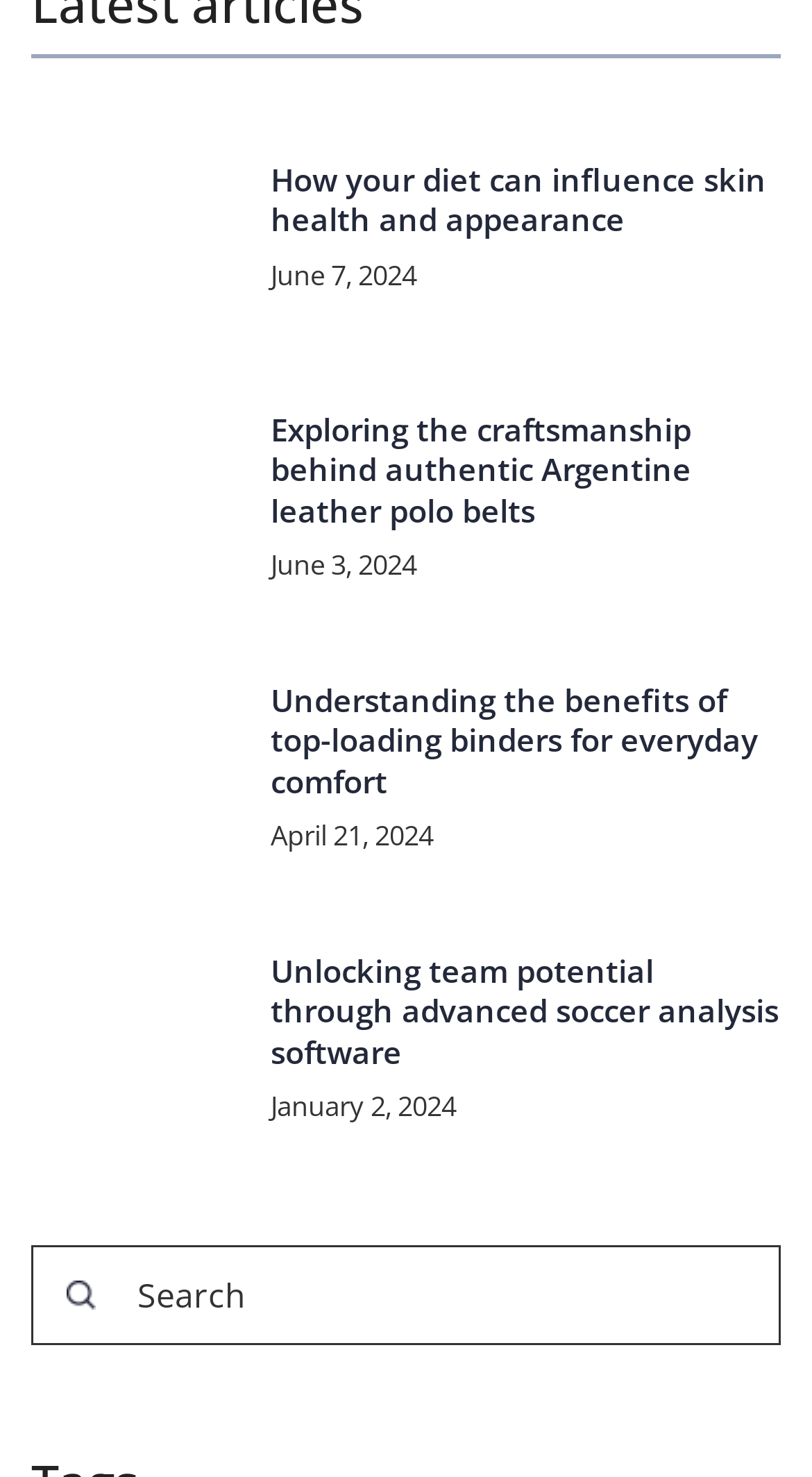What is the date of the second article?
Look at the screenshot and provide an in-depth answer.

The second article has a time element with the text 'June 3, 2024', which indicates the date of the article.